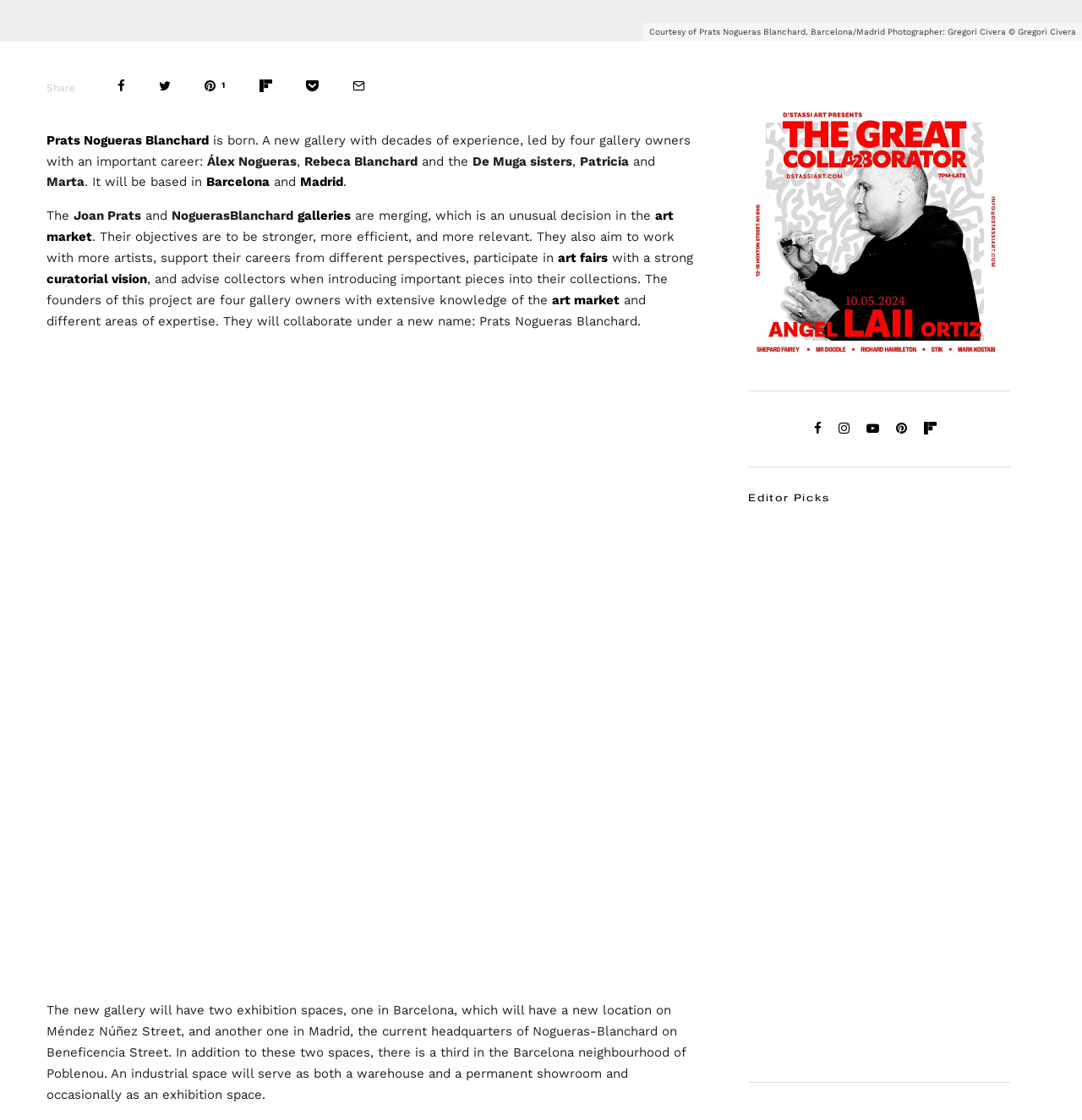Respond to the question below with a single word or phrase:
What is the name of the new gallery?

Prats Nogueras Blanchard